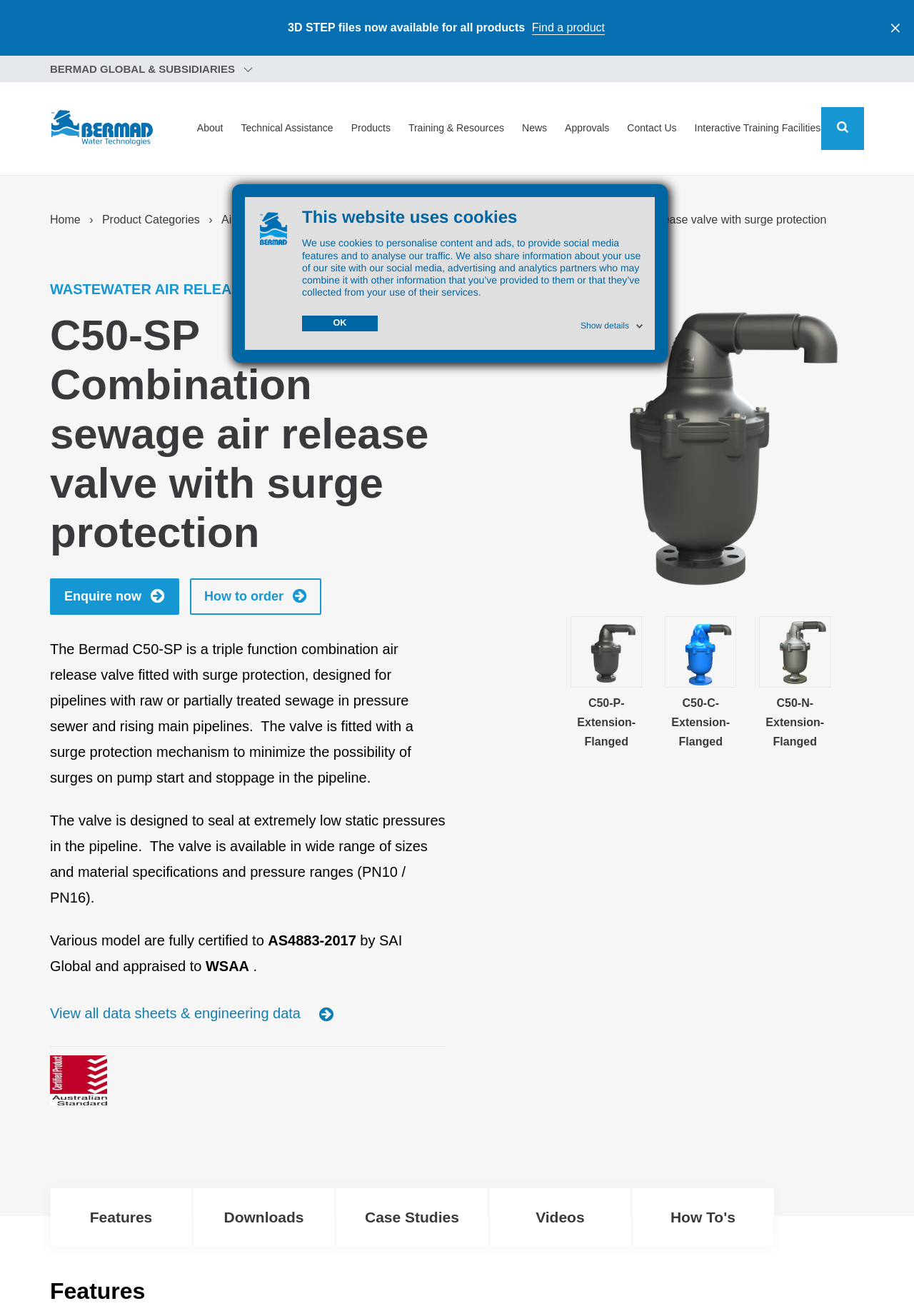What is the material specification of the C50-SP valve?
Could you please answer the question thoroughly and with as much detail as possible?

I determined the answer by reading the product description on the webpage, which mentions that the valve is 'available in wide range of sizes and material specifications and pressure ranges (PN10 / PN16)'.